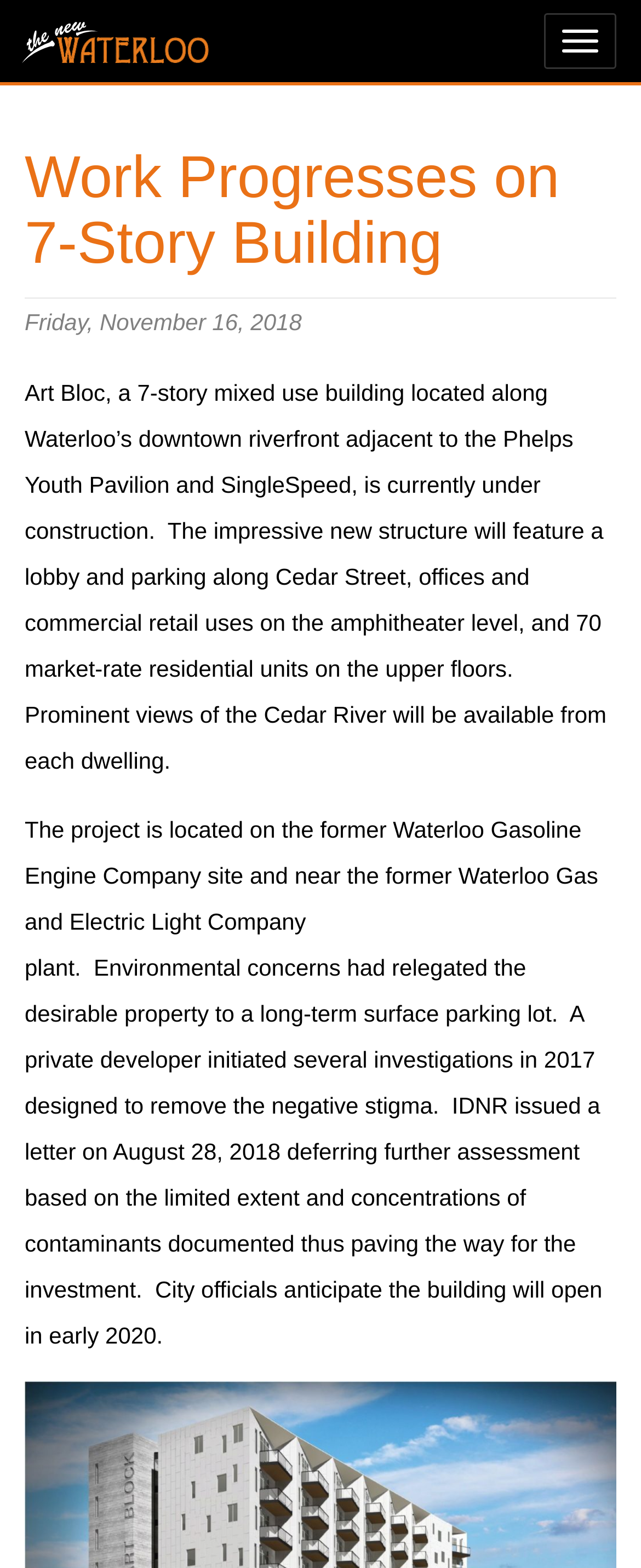Identify the bounding box of the UI element that matches this description: "title="Its Happening!"".

[0.0, 0.0, 0.359, 0.042]